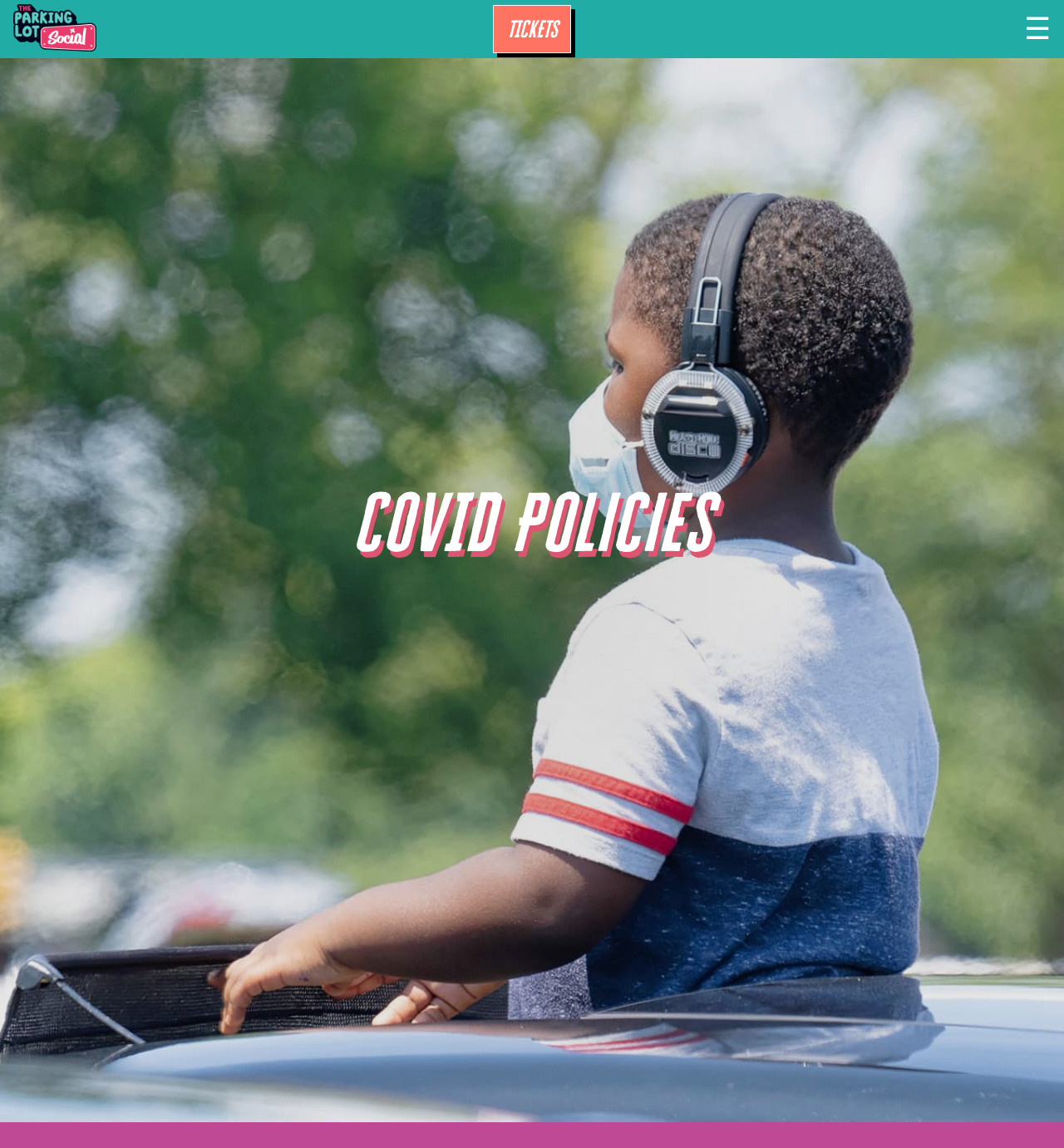Based on the element description "Close Menu X", predict the bounding box coordinates of the UI element.

[0.93, 0.012, 0.992, 0.086]